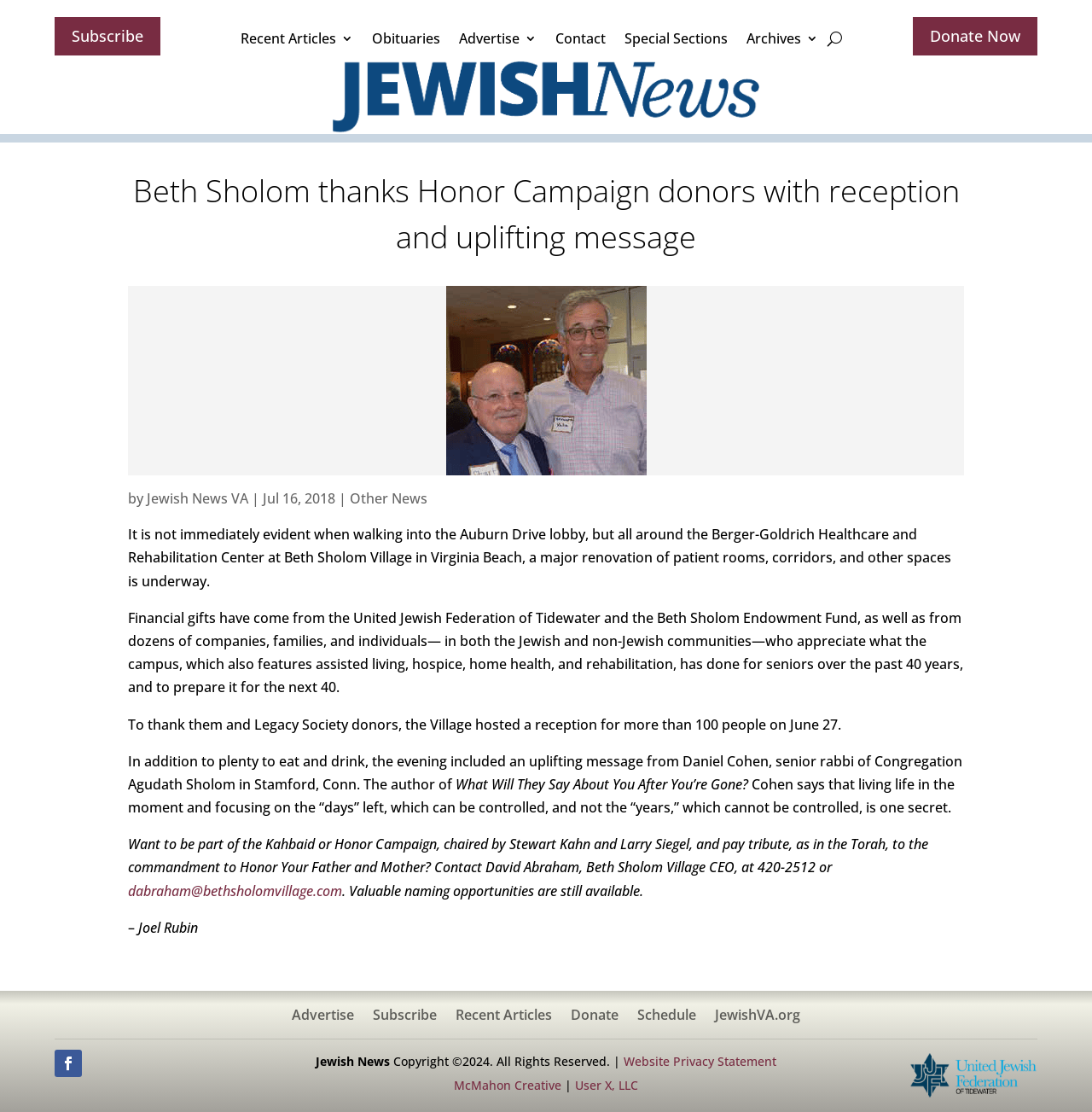What is the date of the reception mentioned in the article?
From the screenshot, provide a brief answer in one word or phrase.

June 27